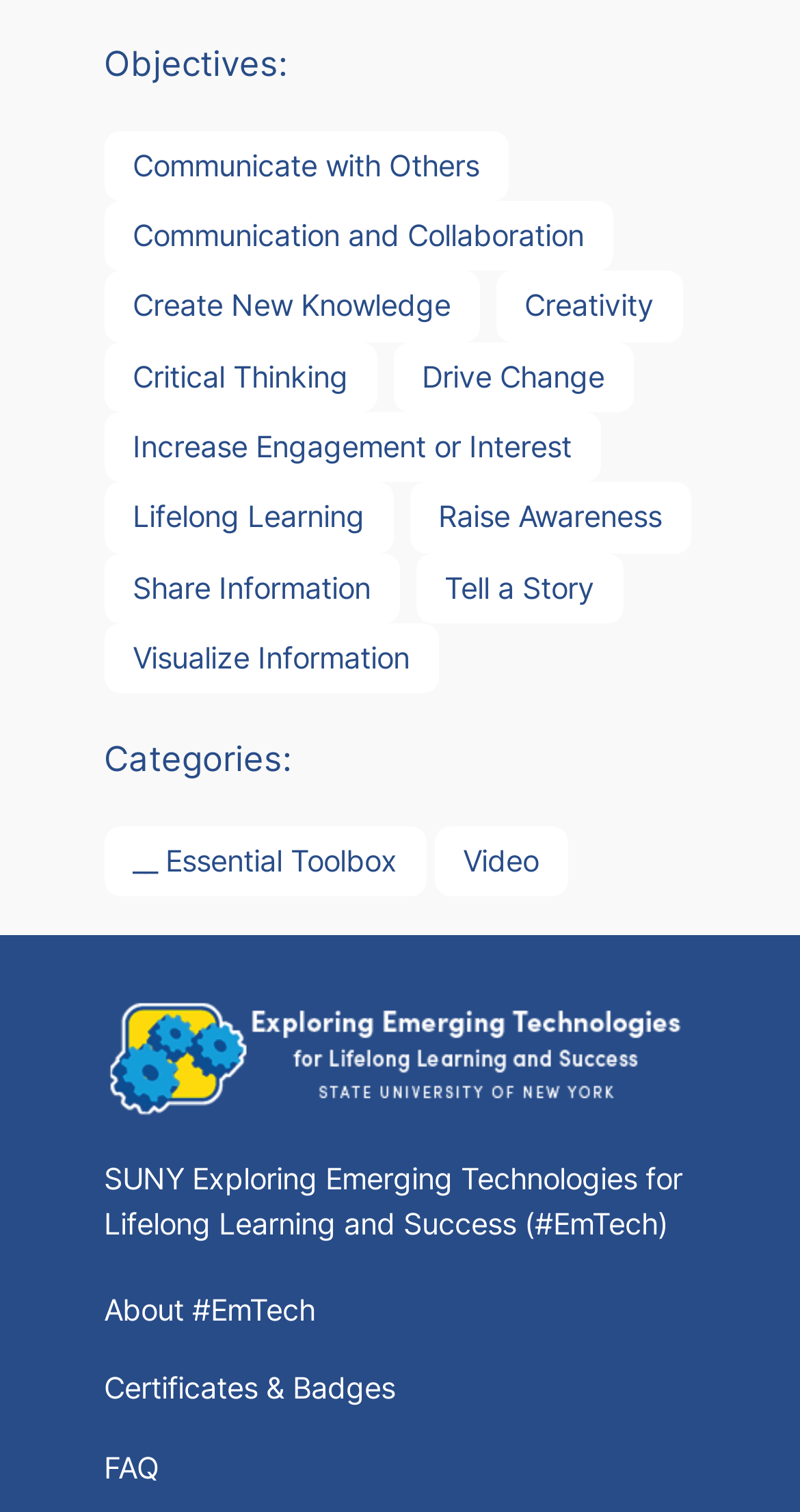Can you specify the bounding box coordinates of the area that needs to be clicked to fulfill the following instruction: "Explore 'Creativity'"?

[0.62, 0.179, 0.853, 0.226]